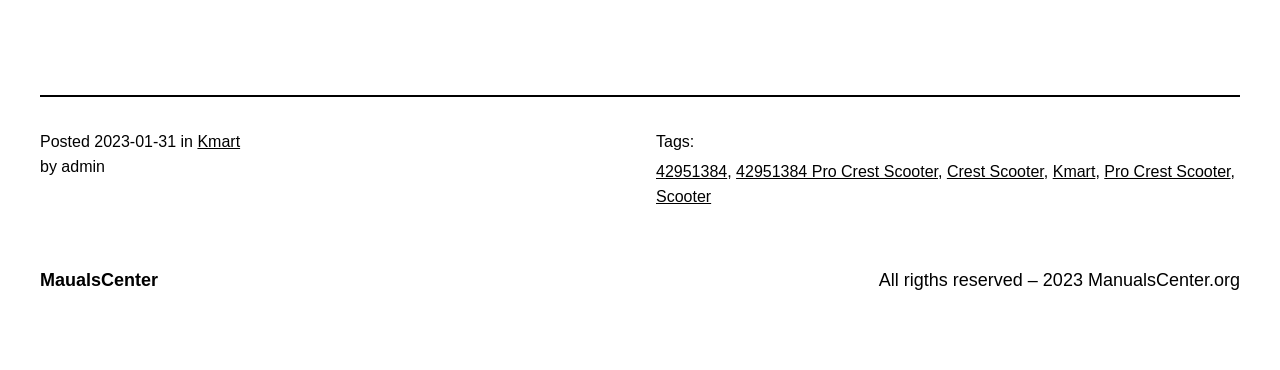Please pinpoint the bounding box coordinates for the region I should click to adhere to this instruction: "Click on the 'Crest Scooter' link".

[0.74, 0.44, 0.815, 0.486]